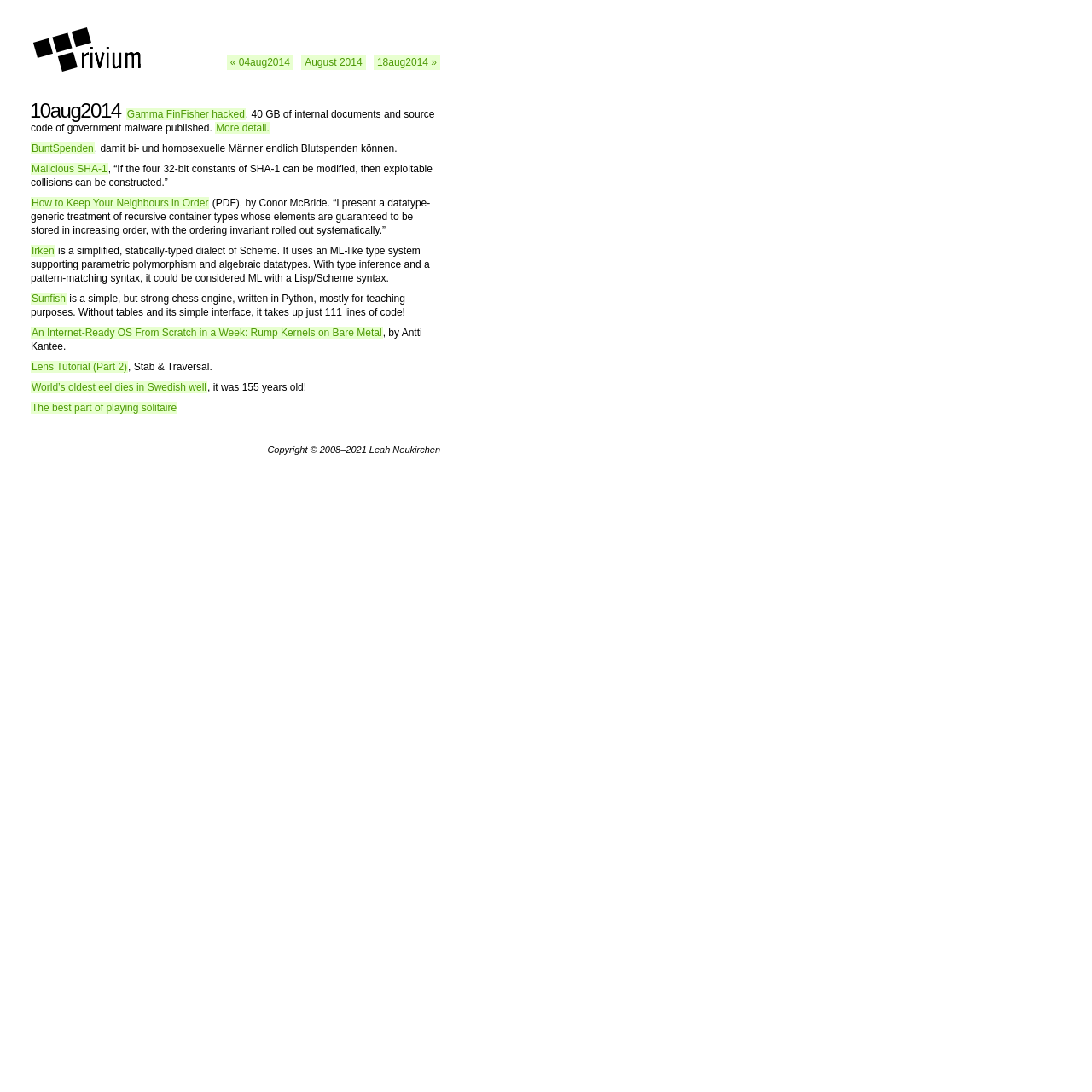Determine the bounding box coordinates of the clickable region to carry out the instruction: "Check the Lens Tutorial Part 2".

[0.028, 0.33, 0.117, 0.341]